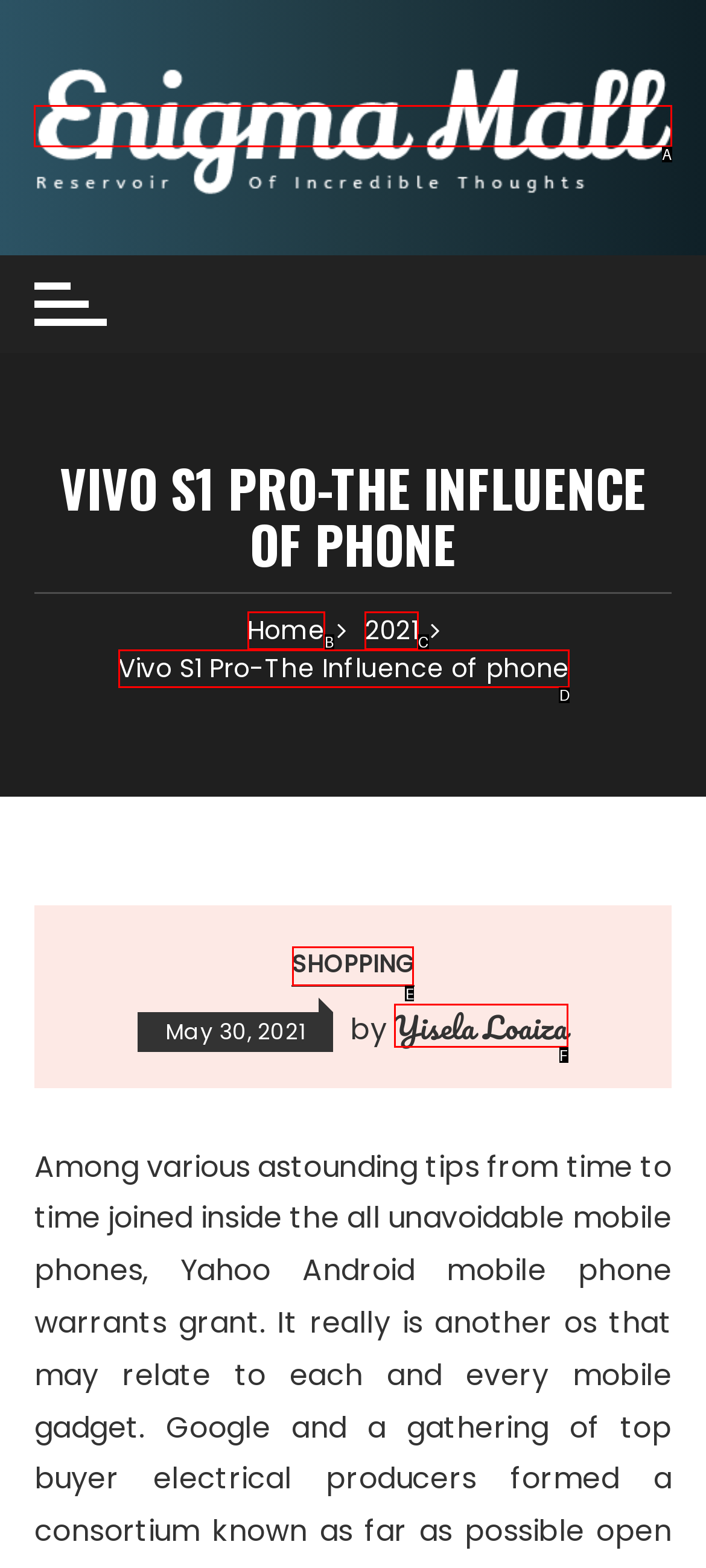Select the letter of the HTML element that best fits the description: alt="Enigma Mall"
Answer with the corresponding letter from the provided choices.

A